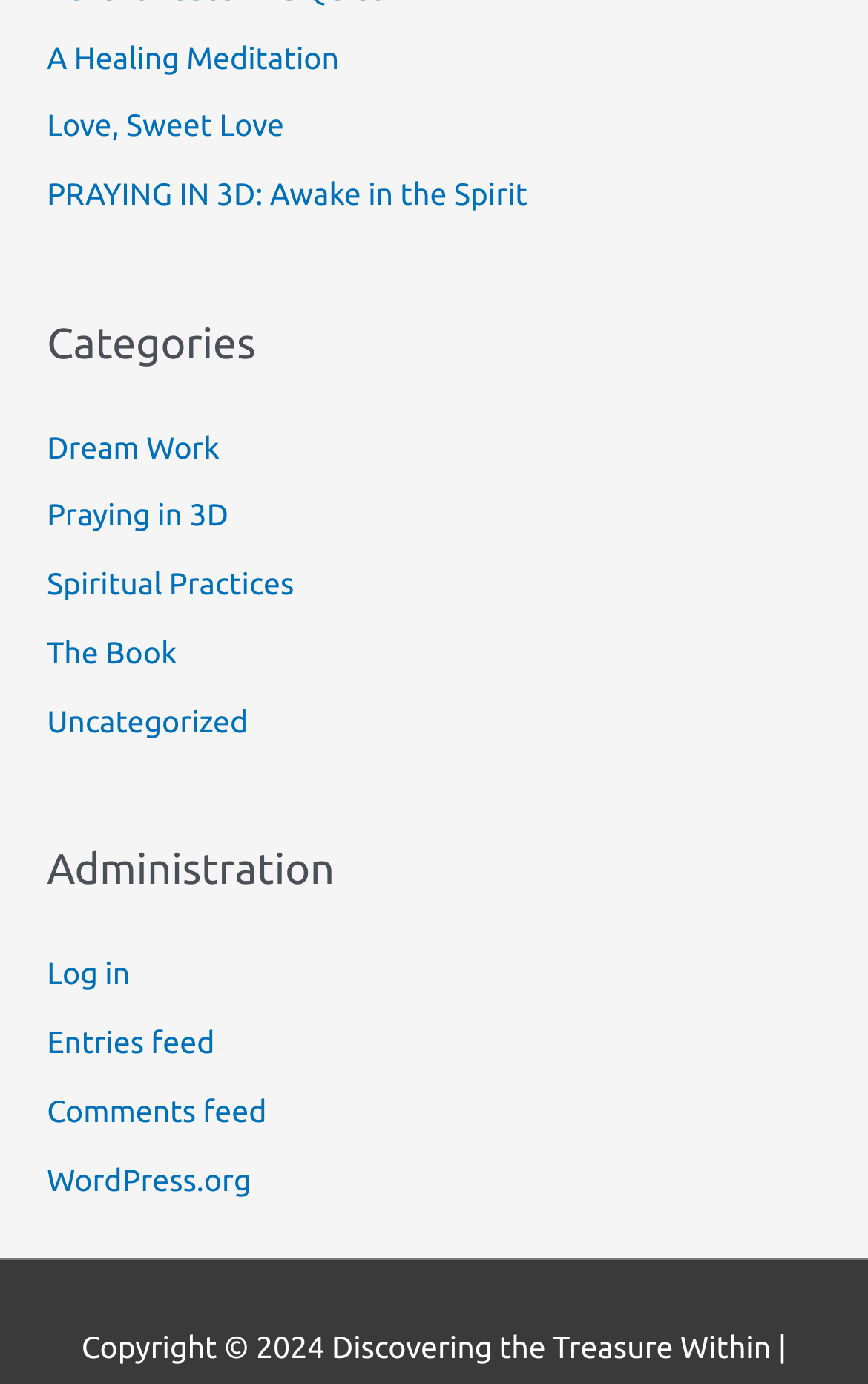How many categories are listed?
Offer a detailed and full explanation in response to the question.

Under the 'Categories' heading, there are 5 links listed: 'Dream Work', 'Praying in 3D', 'Spiritual Practices', 'The Book', and 'Uncategorized'. These links are located within the navigation element with a bounding box of [0.054, 0.302, 0.946, 0.544].